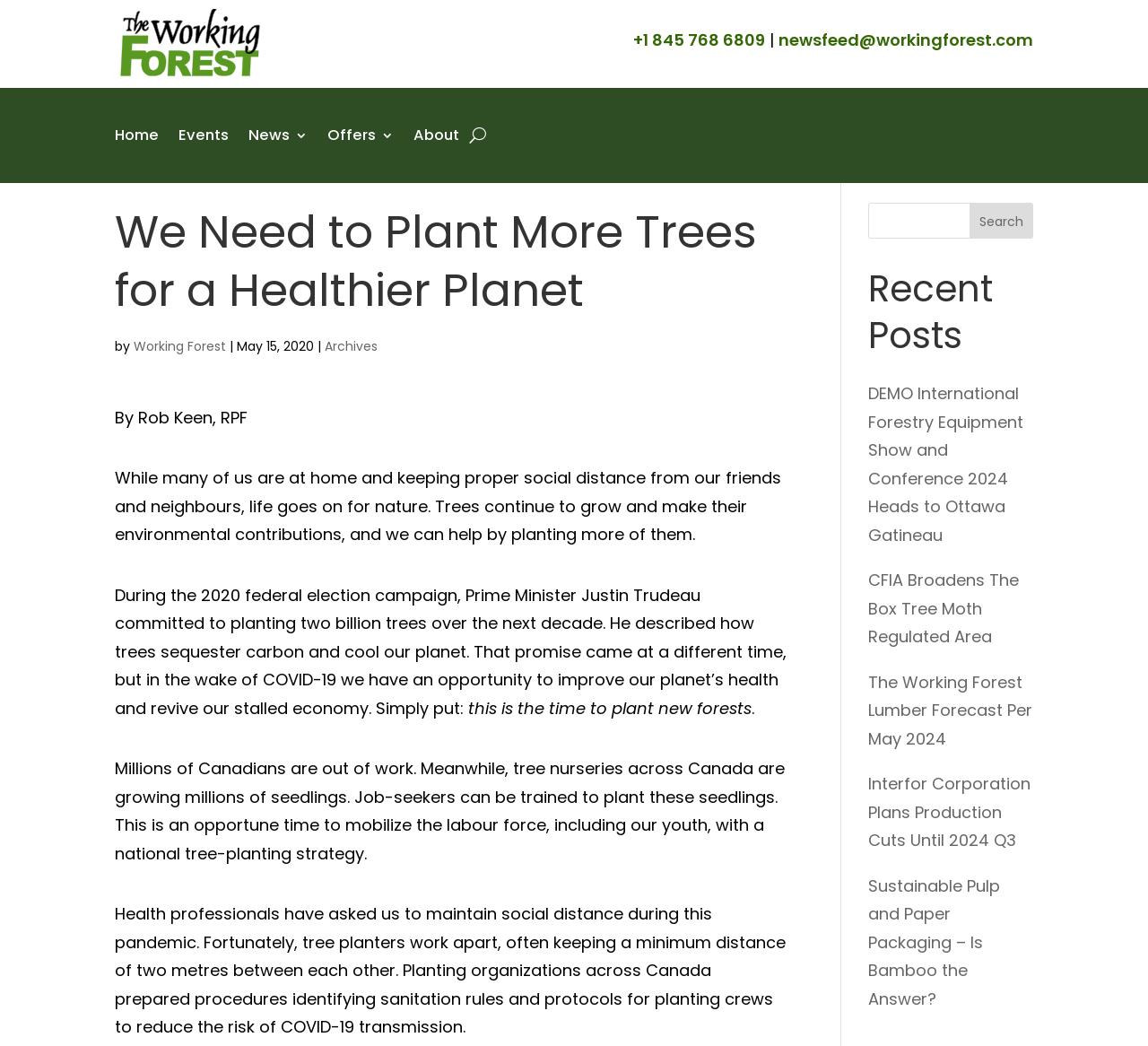What is the author of the article? Based on the screenshot, please respond with a single word or phrase.

Rob Keen, RPF